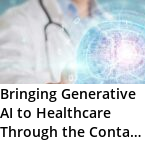Give an elaborate caption for the image.

The image features a healthcare professional in a lab coat, seemingly engaged in a futuristic context where artificial intelligence (AI) intersects with healthcare. The background blur highlights the importance of the healthcare professional, while digital elements, such as a glowing brain or network patterns, symbolize advanced technology and generative AI. This visual supports the theme of integrating AI into healthcare settings, particularly through contact centers, enhancing patient care and revolutionizing service delivery. The accompanying text suggests a focus on the role of AI in optimizing healthcare solutions, emphasizing the transformational impact on customer experiences within the healthcare industry.